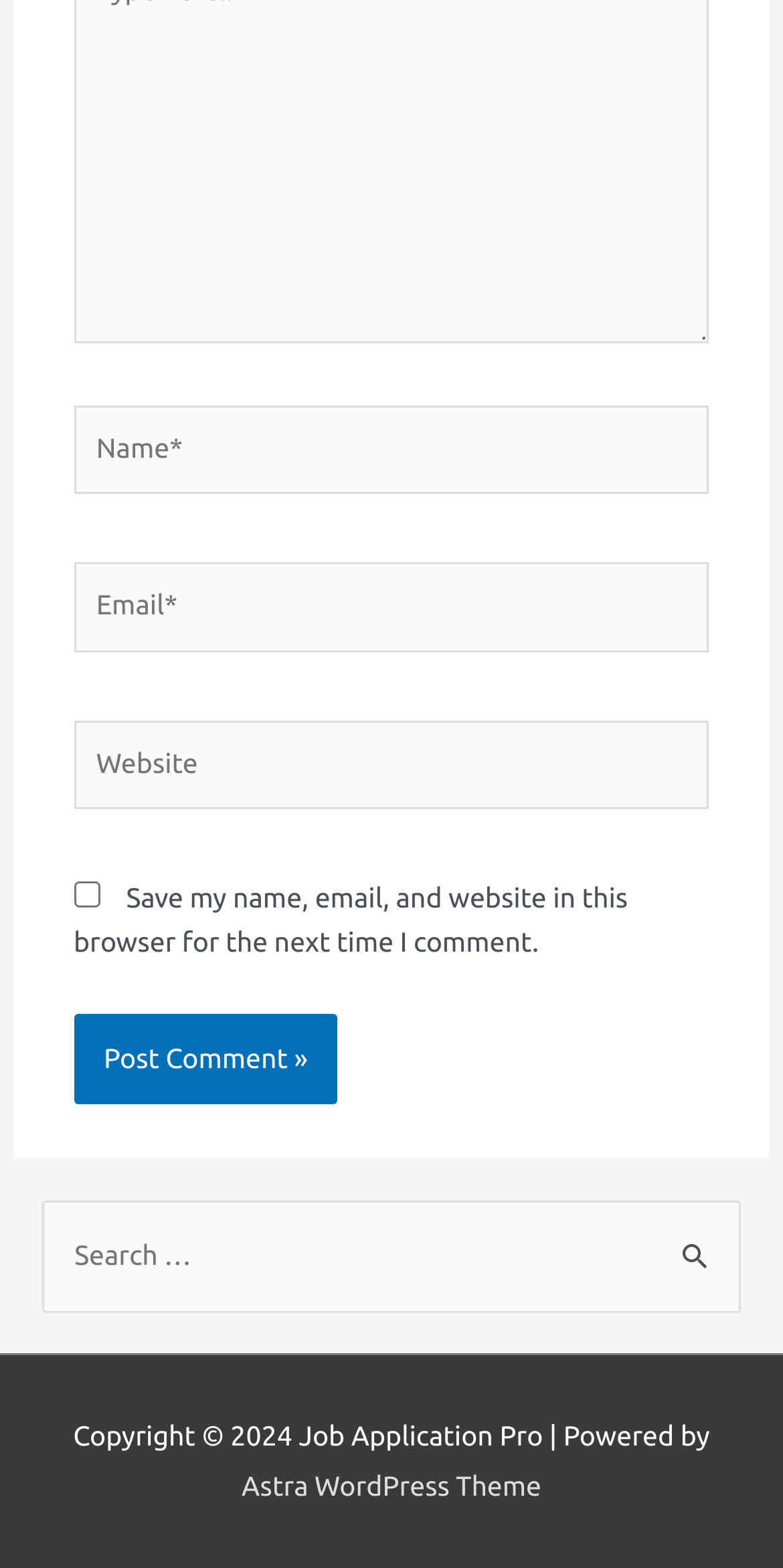Identify the bounding box coordinates of the element to click to follow this instruction: 'Enter your name'. Ensure the coordinates are four float values between 0 and 1, provided as [left, top, right, bottom].

[0.094, 0.258, 0.906, 0.315]